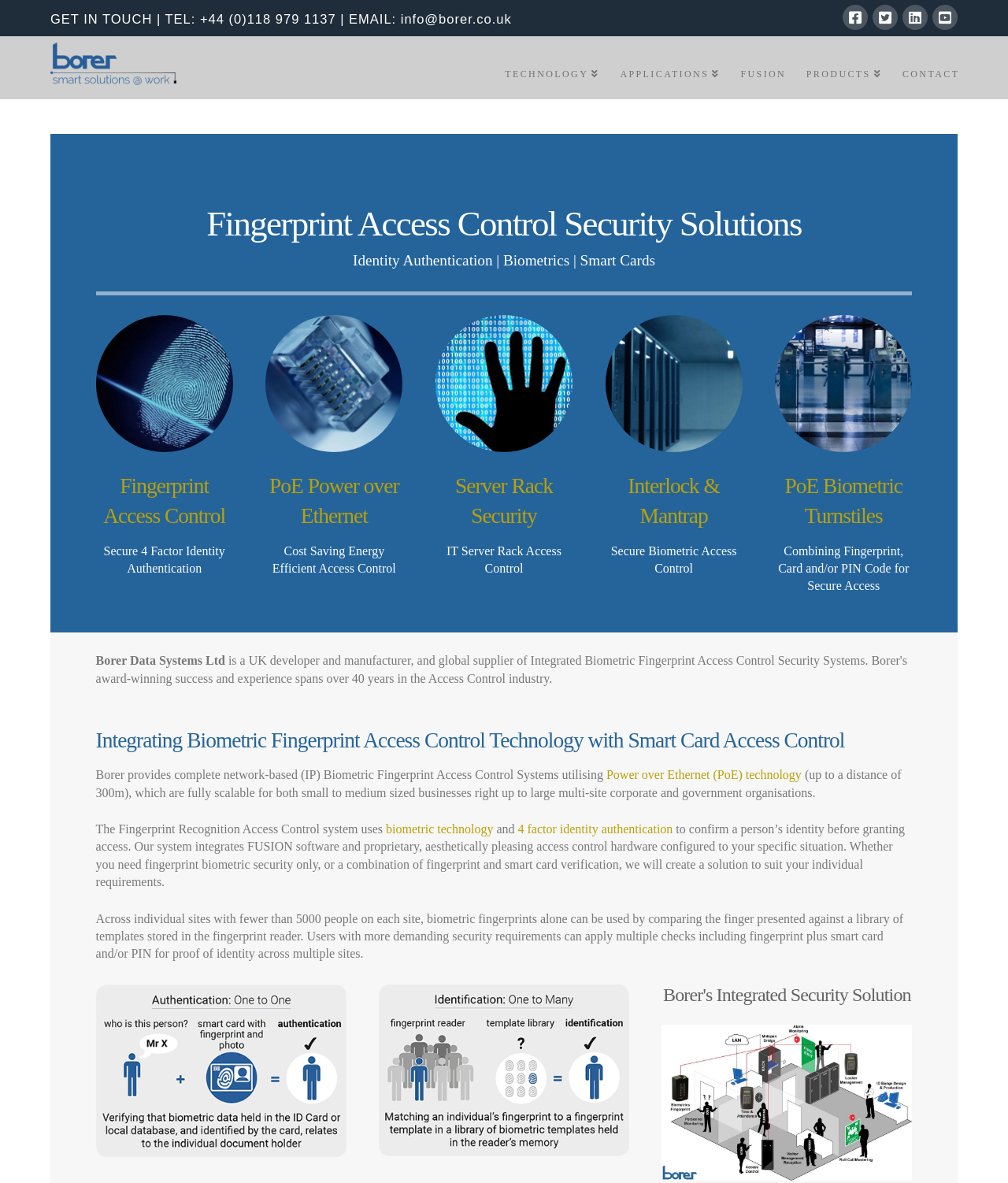Refer to the screenshot and give an in-depth answer to this question: How many social media links are there?

I counted the social media links at the top of the webpage, and I found four links: Facebook, Twitter, LinkedIn, and YouTube.